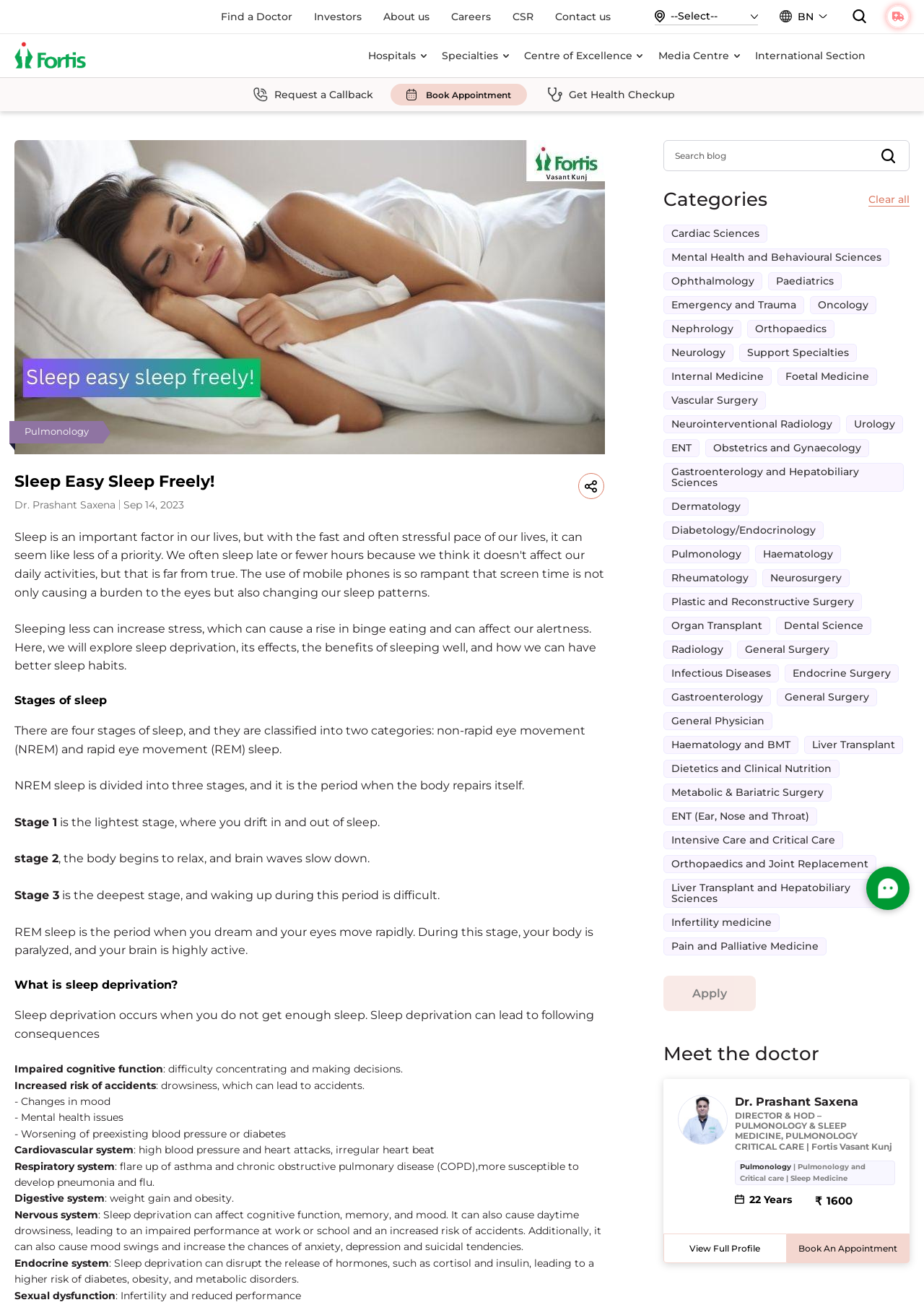Extract the bounding box coordinates for the described element: "bn". The coordinates should be represented as four float numbers between 0 and 1: [left, top, right, bottom].

[0.844, 0.004, 0.896, 0.021]